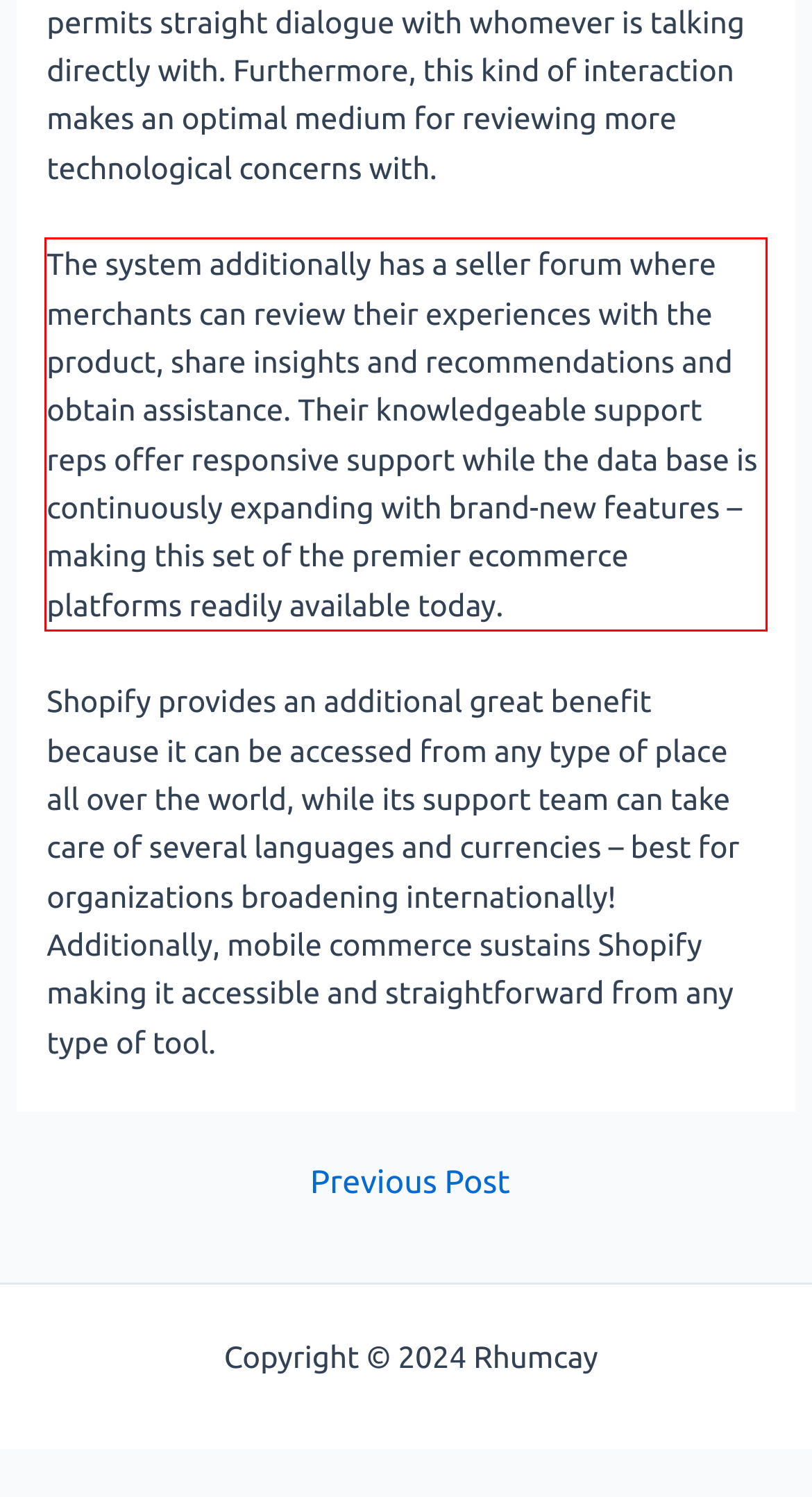You have a screenshot with a red rectangle around a UI element. Recognize and extract the text within this red bounding box using OCR.

The system additionally has a seller forum where merchants can review their experiences with the product, share insights and recommendations and obtain assistance. Their knowledgeable support reps offer responsive support while the data base is continuously expanding with brand-new features – making this set of the premier ecommerce platforms readily available today.